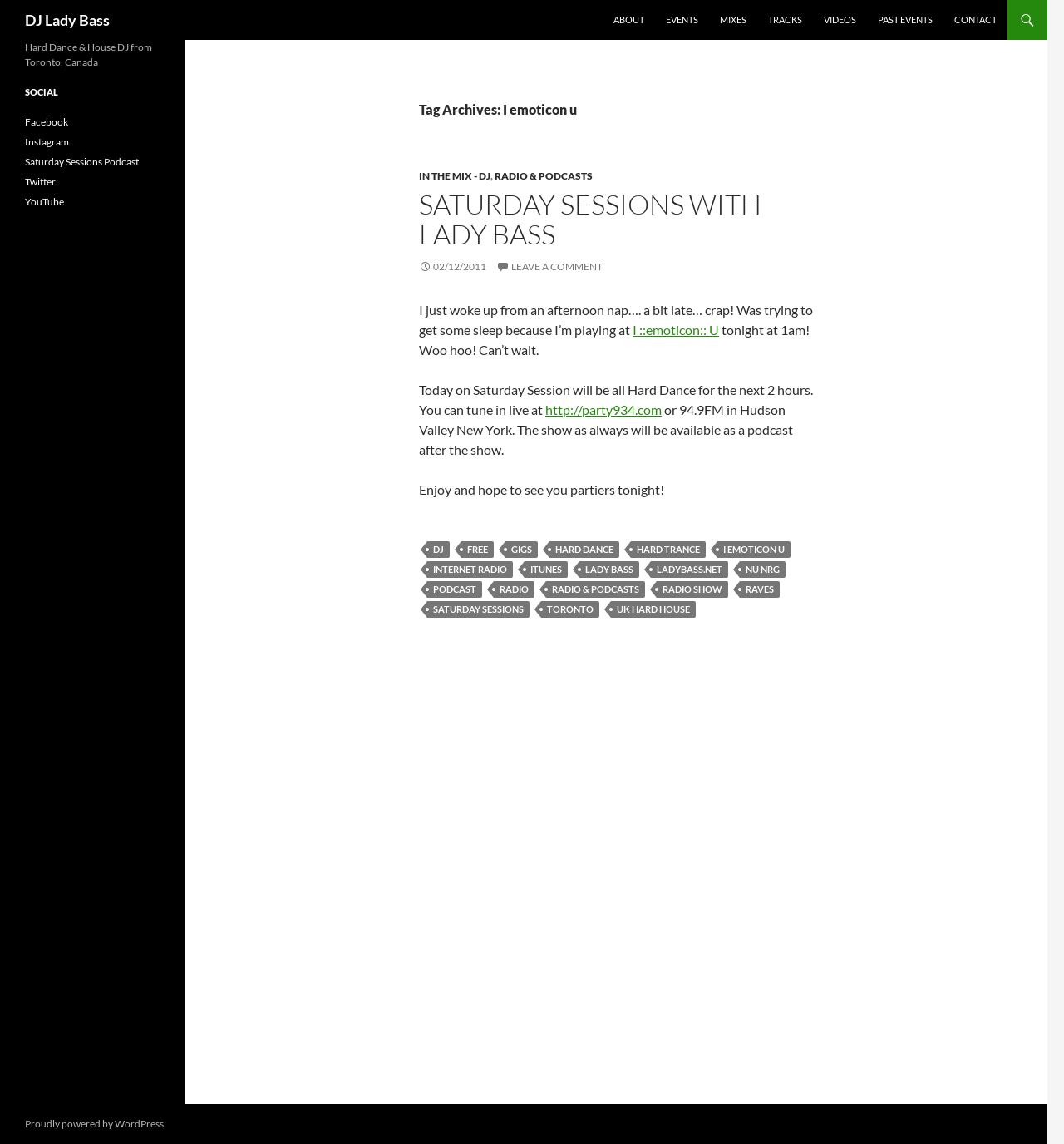Refer to the image and provide a thorough answer to this question:
What type of music does the DJ play?

The type of music the DJ plays is mentioned in the heading 'Hard Dance & House DJ from Toronto, Canada' below the main heading.